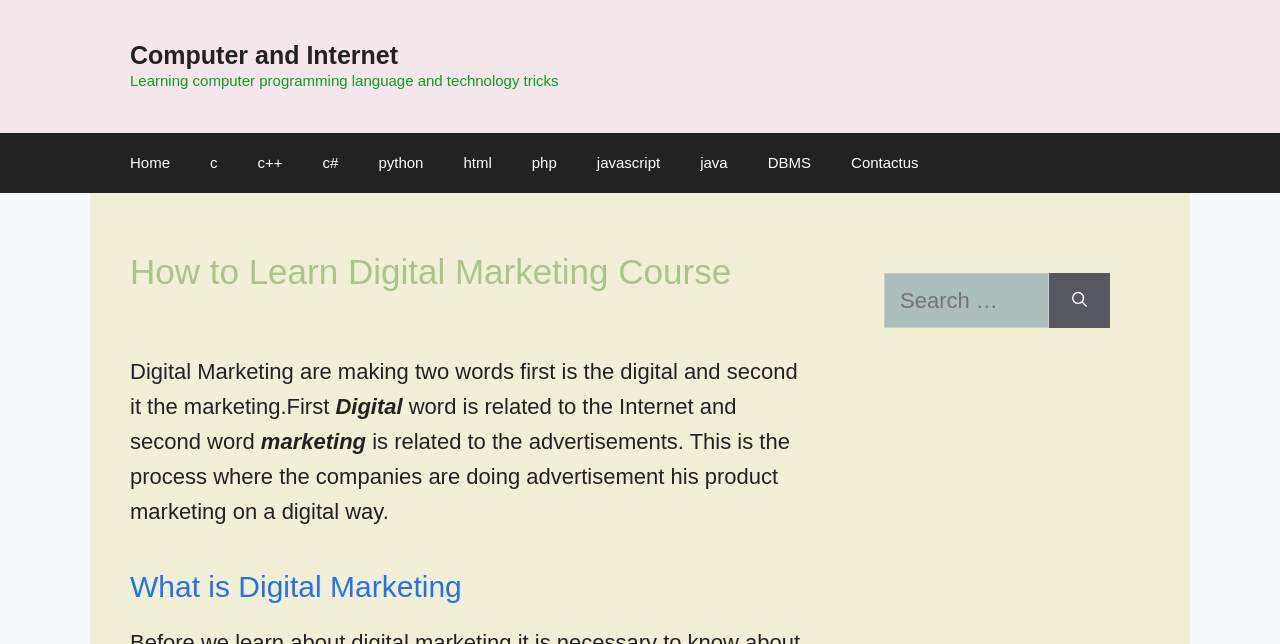Locate the bounding box of the UI element defined by this description: "parent_node: Search for: aria-label="Search"". The coordinates should be given as four float numbers between 0 and 1, formatted as [left, top, right, bottom].

[0.819, 0.423, 0.867, 0.509]